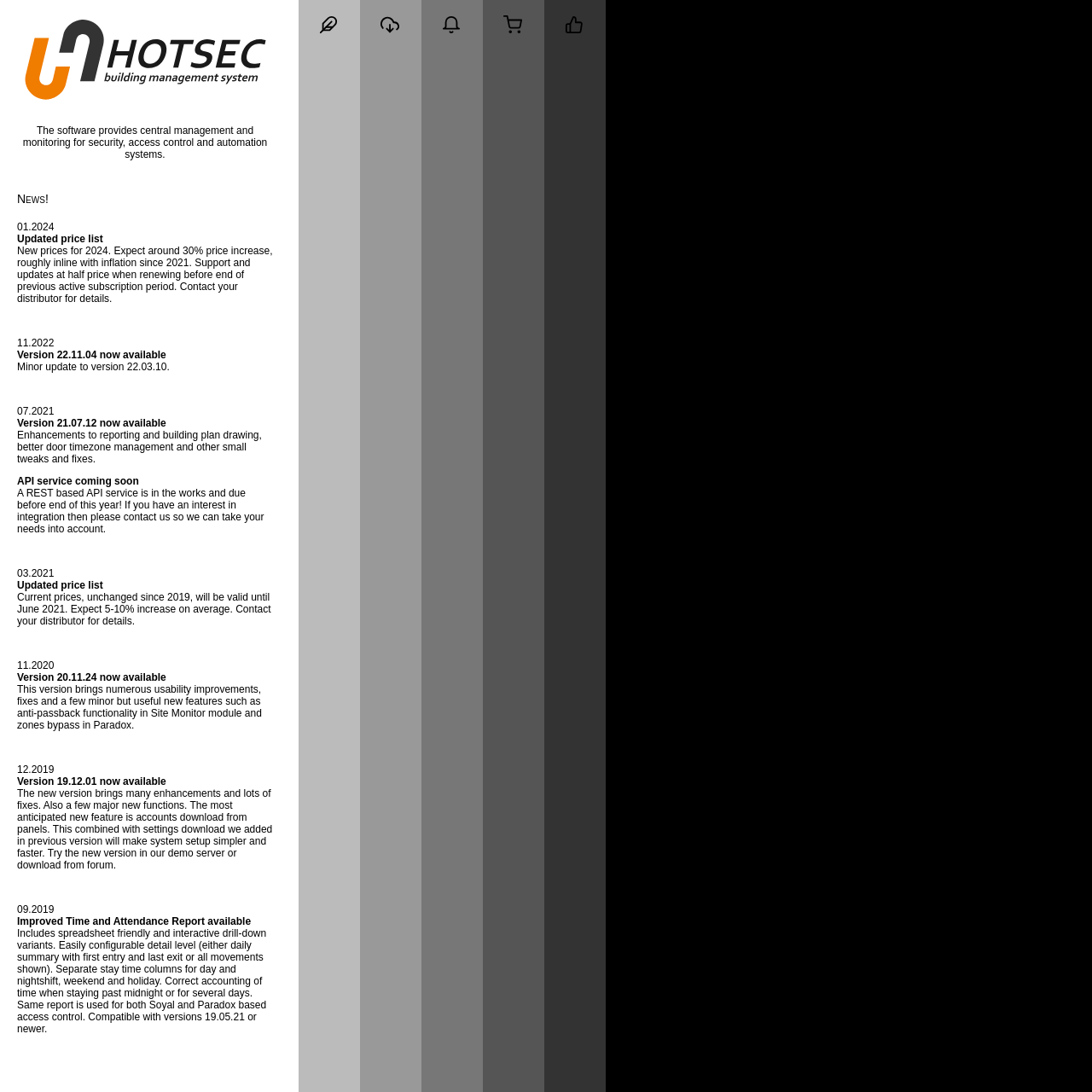Provide the bounding box coordinates of the HTML element described by the text: "name="select"".

[0.498, 0.0, 0.555, 1.0]